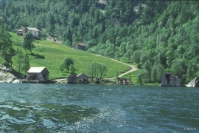Is the architecture of the farms medieval-inspired?
Look at the screenshot and provide an in-depth answer.

The caption specifically mentions that the farms are known for their medieval-inspired timber craftsmanship, indicating that the architecture of the farms is influenced by medieval styles.